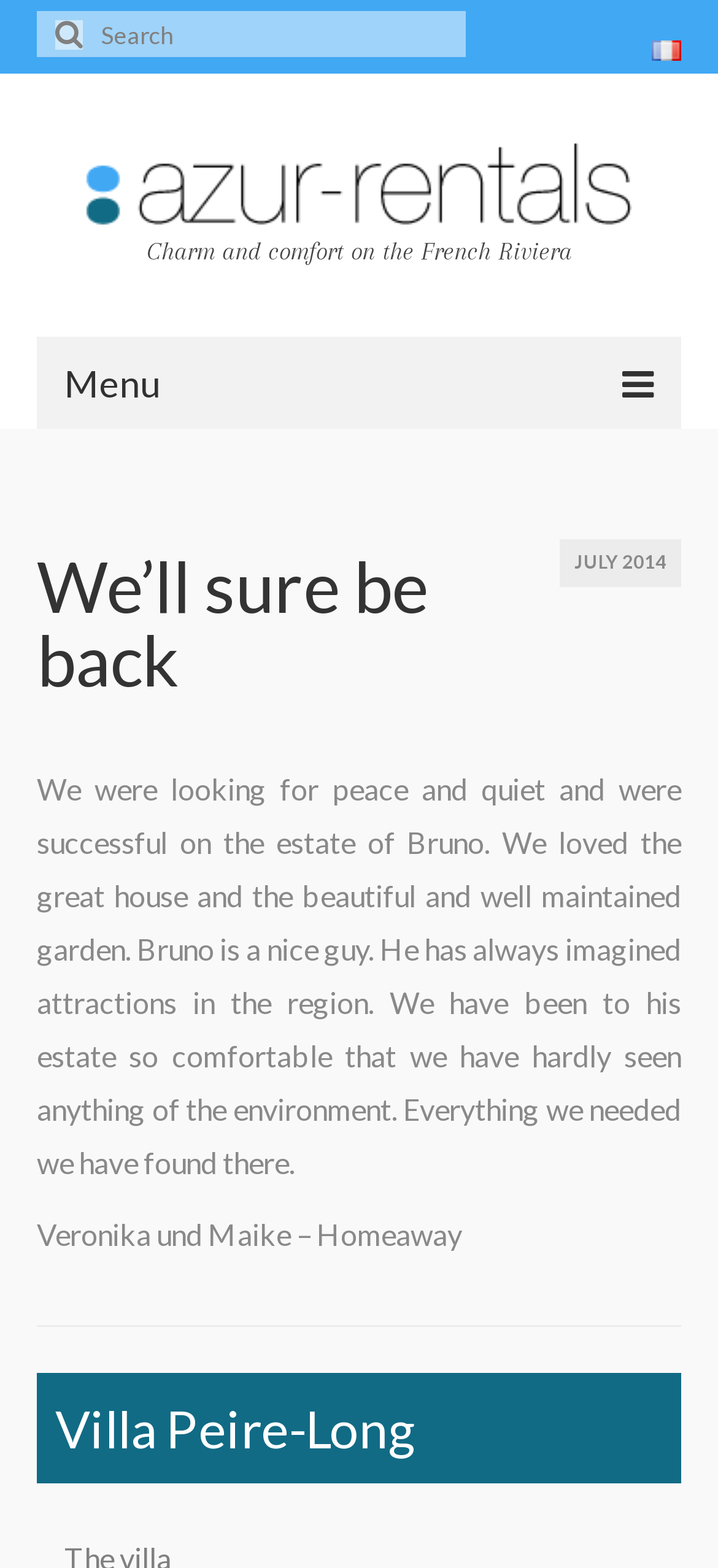Answer the question briefly using a single word or phrase: 
What is the language of the webpage?

French and English